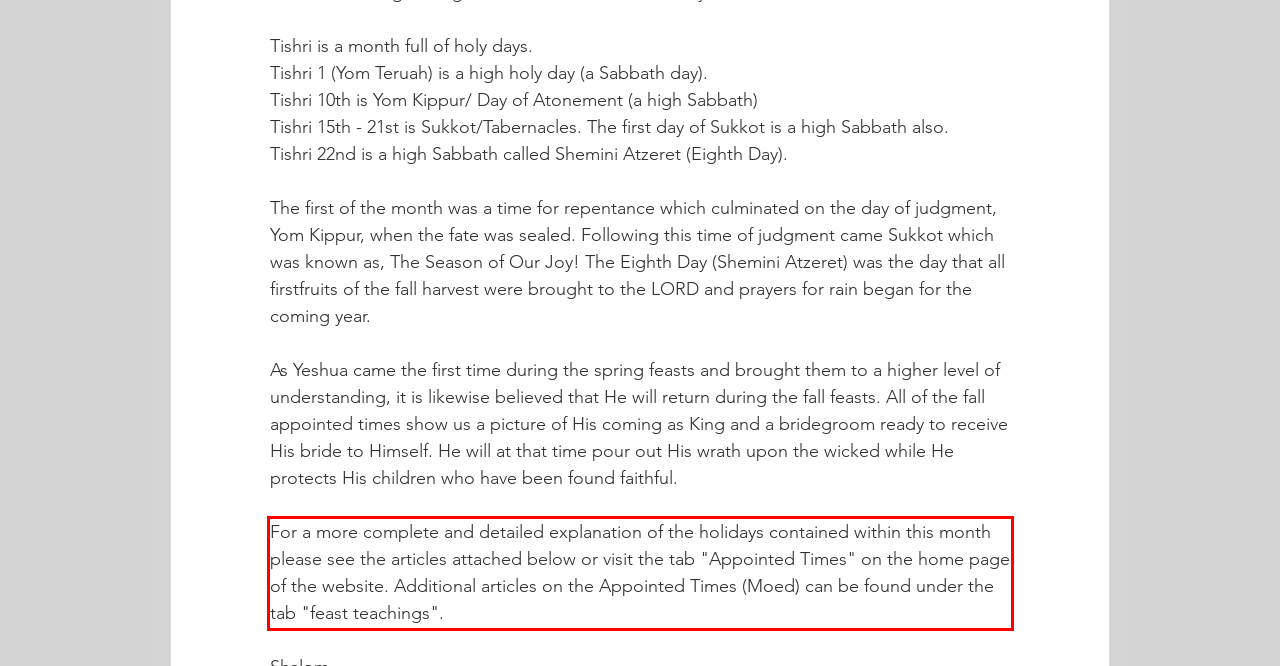You have a screenshot of a webpage, and there is a red bounding box around a UI element. Utilize OCR to extract the text within this red bounding box.

For a more complete and detailed explanation of the holidays contained within this month please see the articles attached below or visit the tab "Appointed Times" on the home page of the website. Additional articles on the Appointed Times (Moed) can be found under the tab "feast teachings".